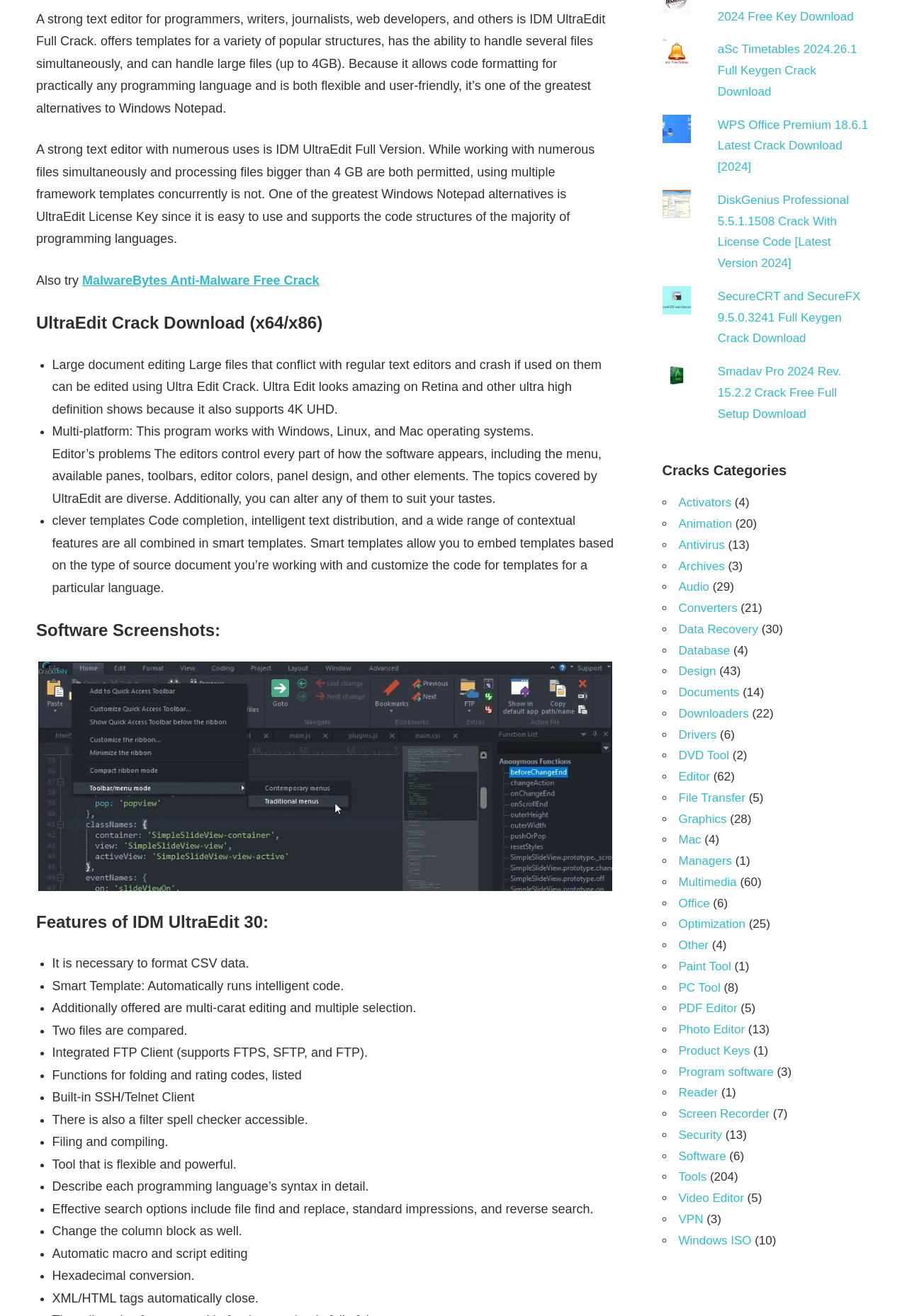Provide the bounding box coordinates of the HTML element described by the text: "Screen Recorder". The coordinates should be in the format [left, top, right, bottom] with values between 0 and 1.

[0.748, 0.841, 0.848, 0.852]